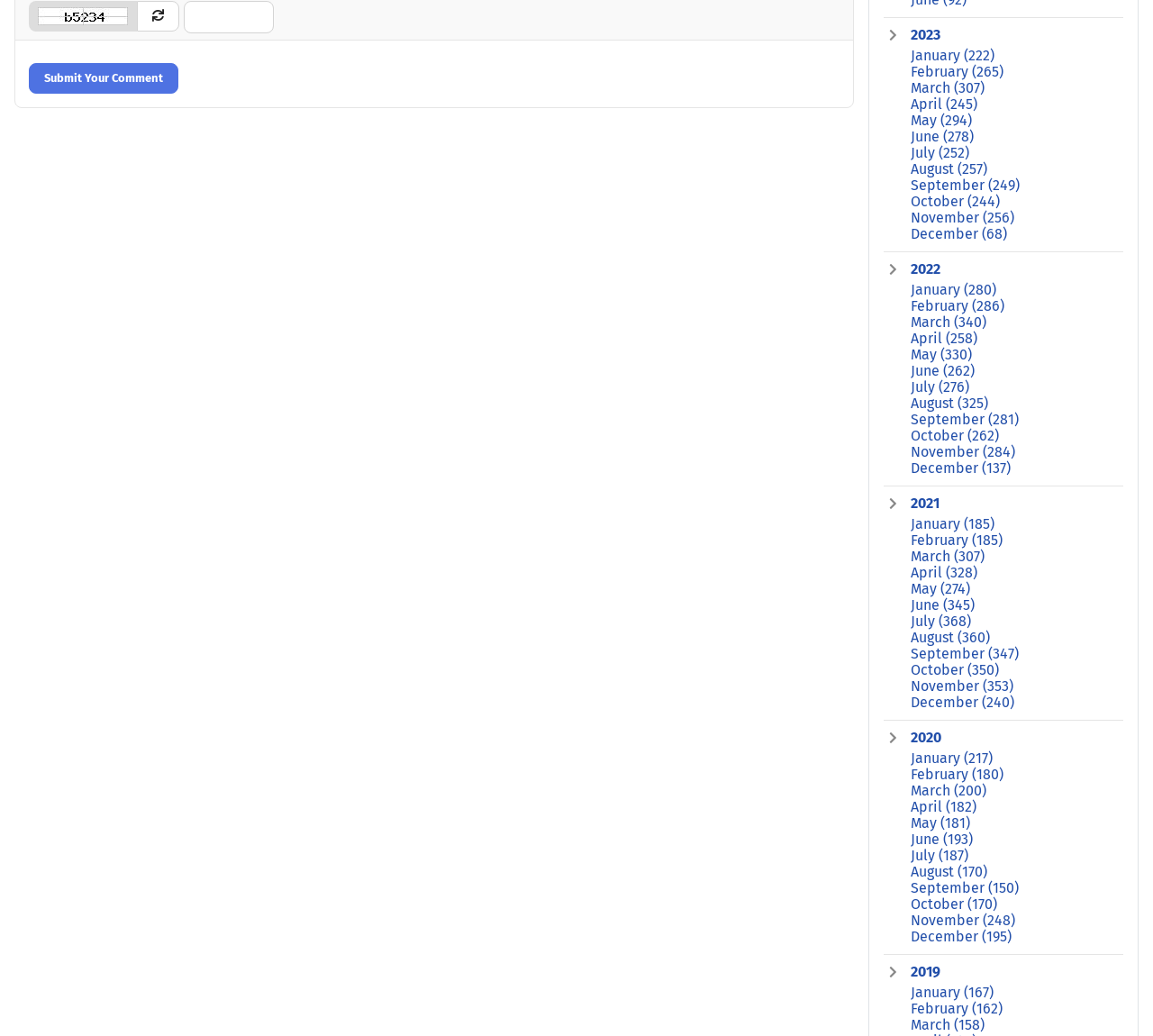Identify the bounding box coordinates for the UI element described as follows: "aria-label="Share on facebook"". Ensure the coordinates are four float numbers between 0 and 1, formatted as [left, top, right, bottom].

None